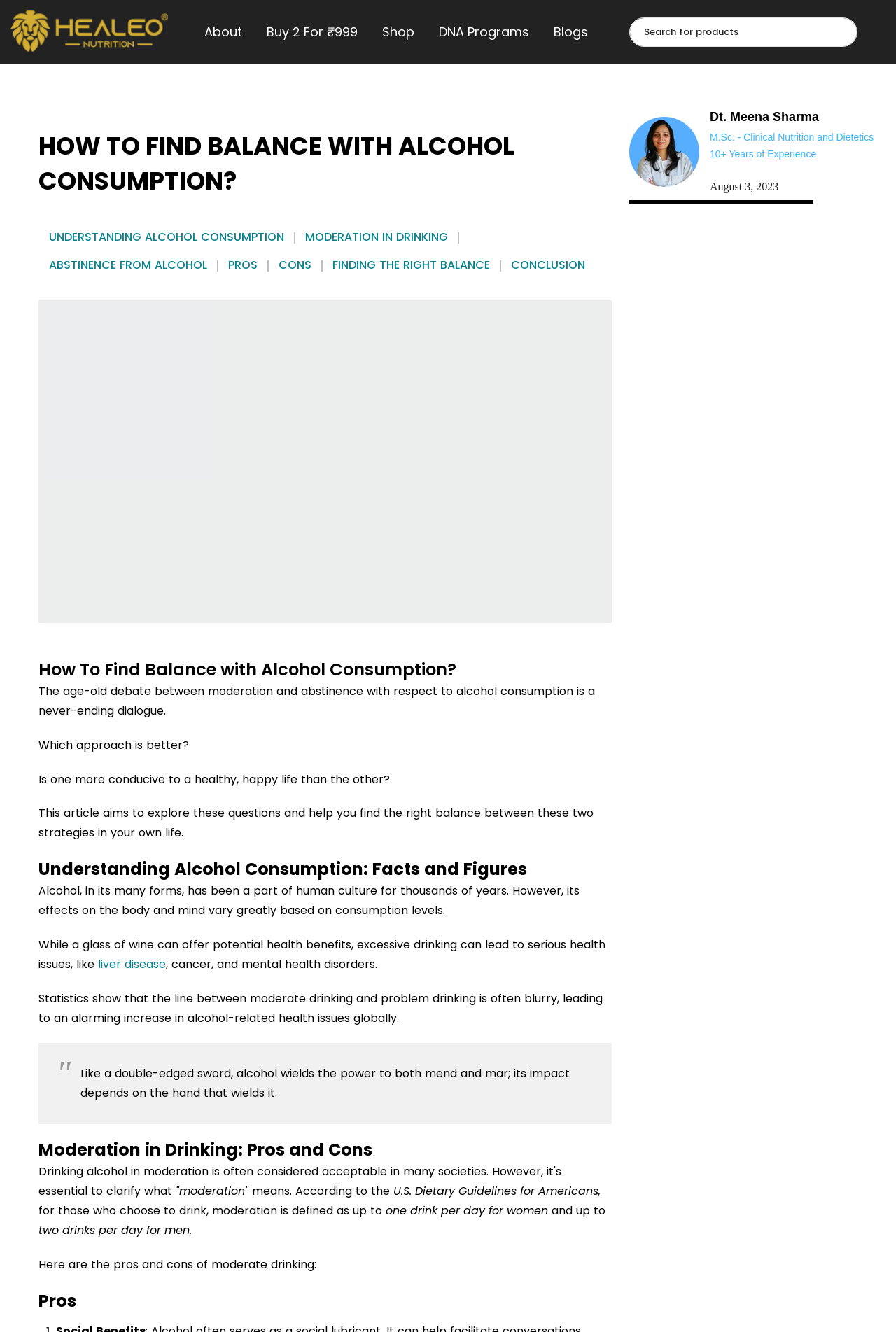Please extract and provide the main headline of the webpage.

HOW TO FIND BALANCE WITH ALCOHOL CONSUMPTION?